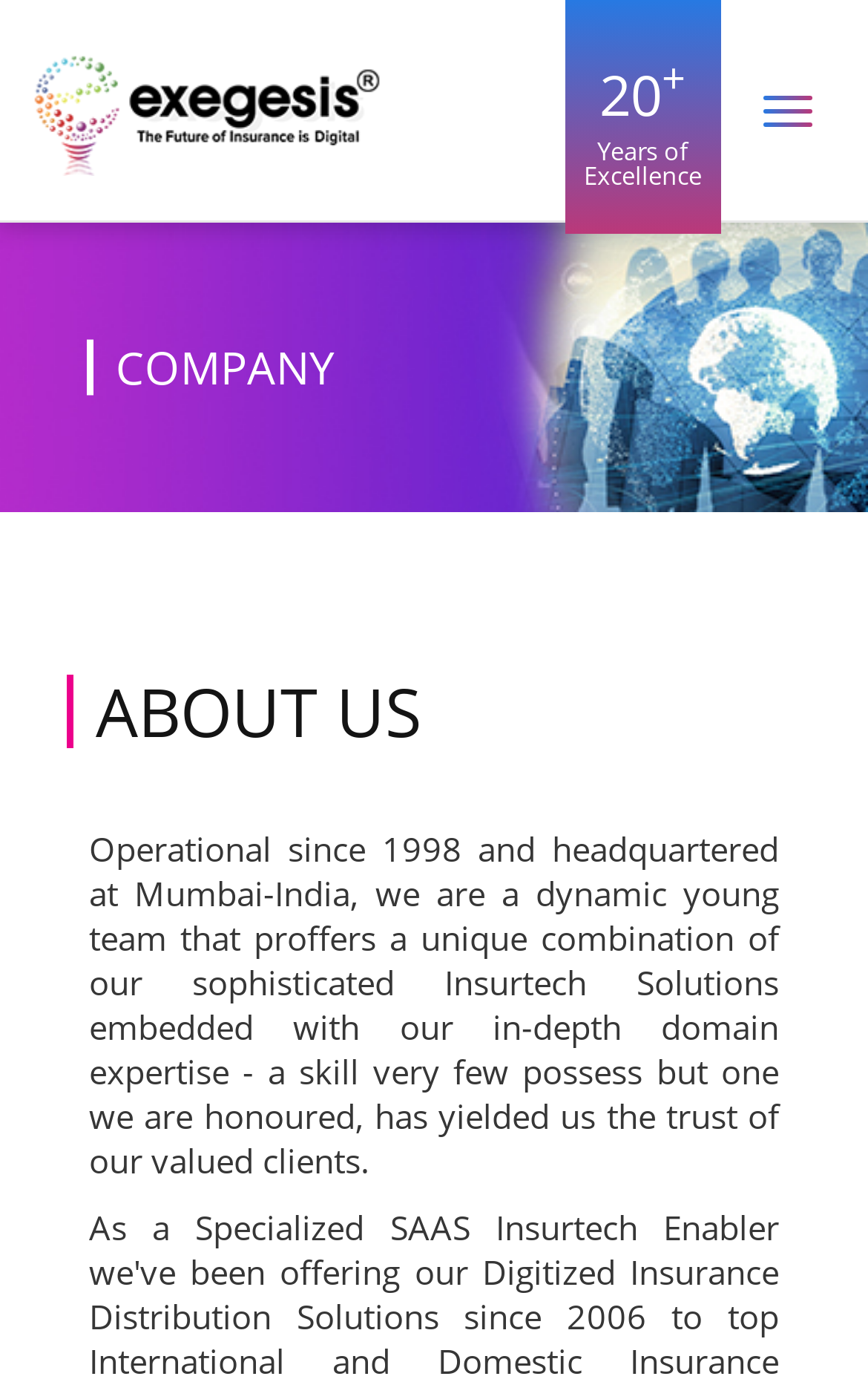What is the company's area of expertise?
Using the visual information, respond with a single word or phrase.

Insurtech Solutions